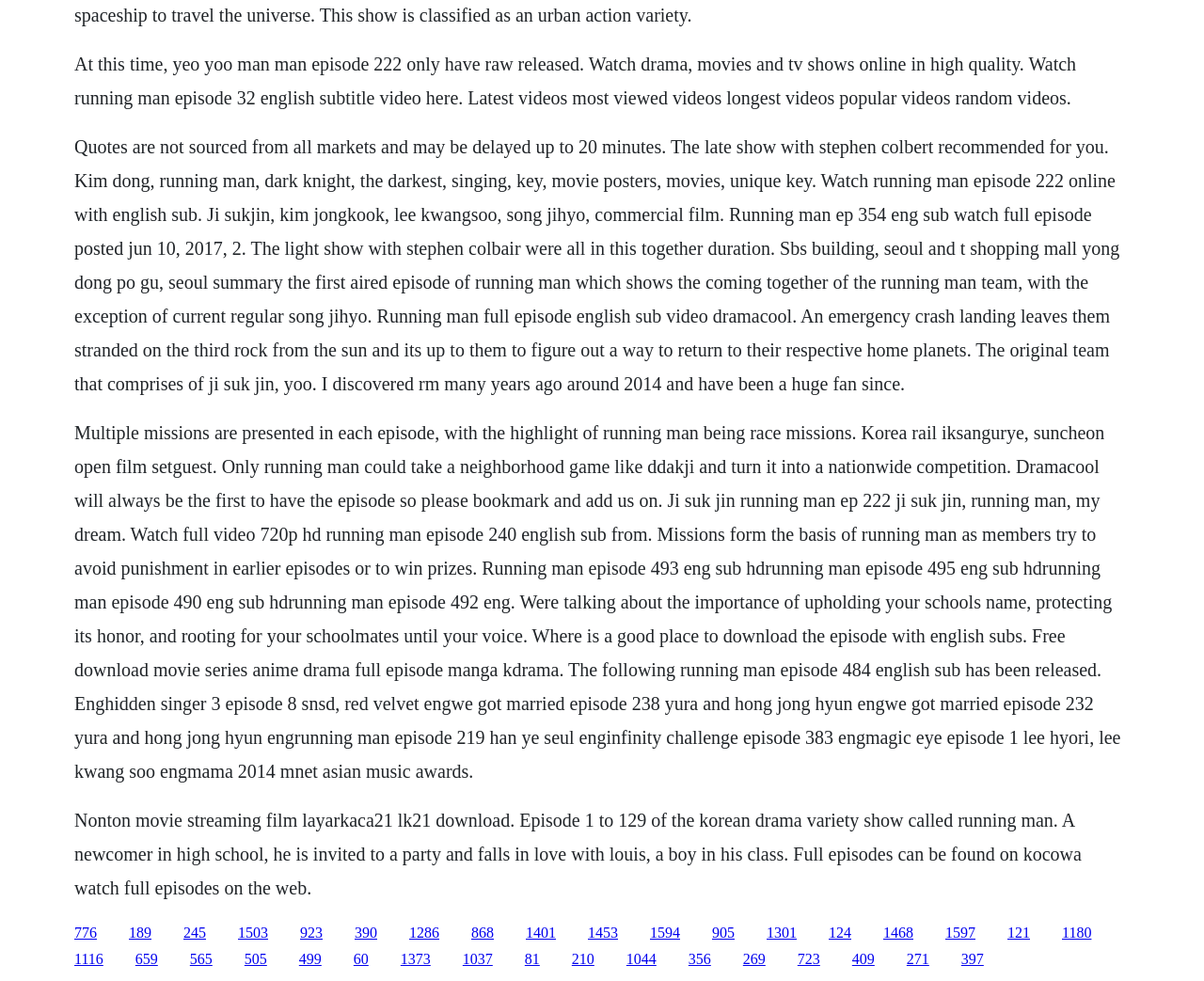What is mentioned as the highlight of Running Man?
Answer the question using a single word or phrase, according to the image.

Race missions